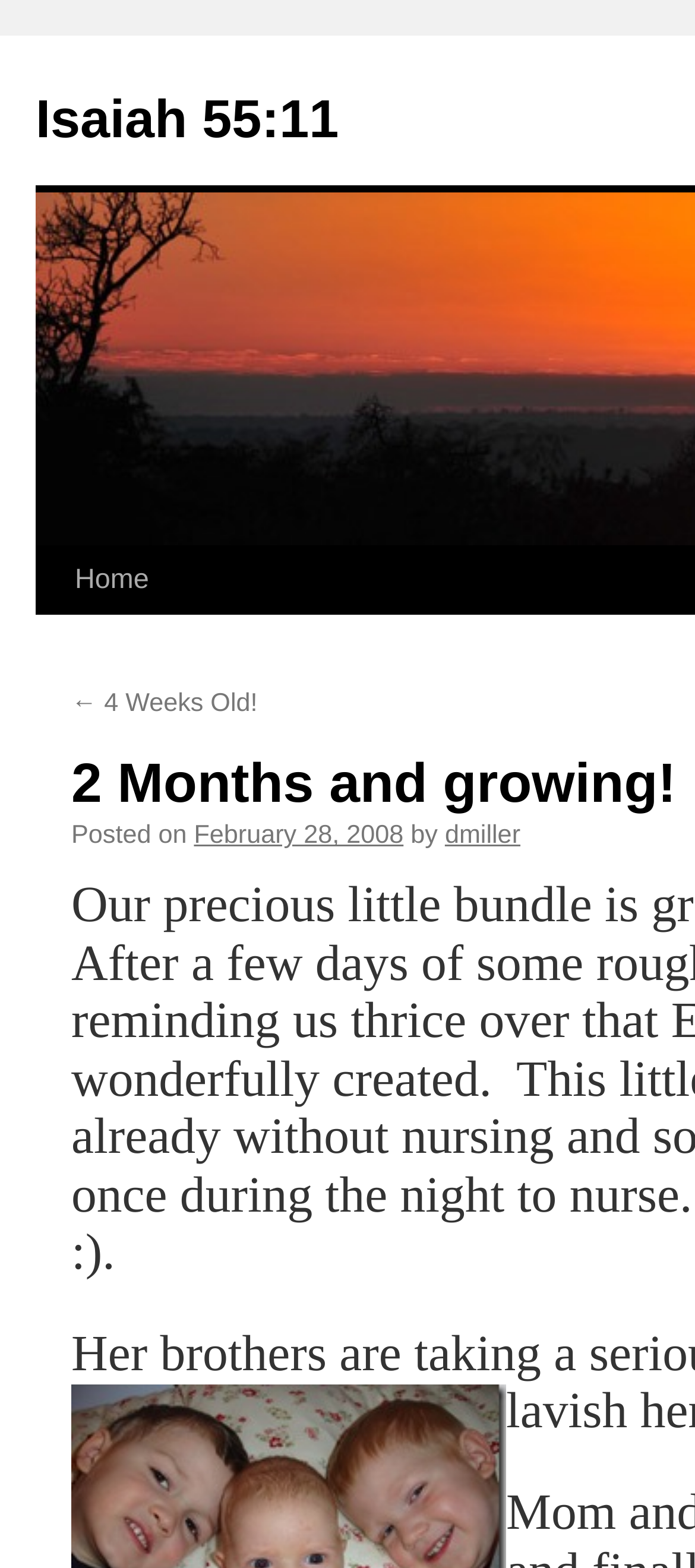Use a single word or phrase to answer the question: How many links are there in the top section?

3